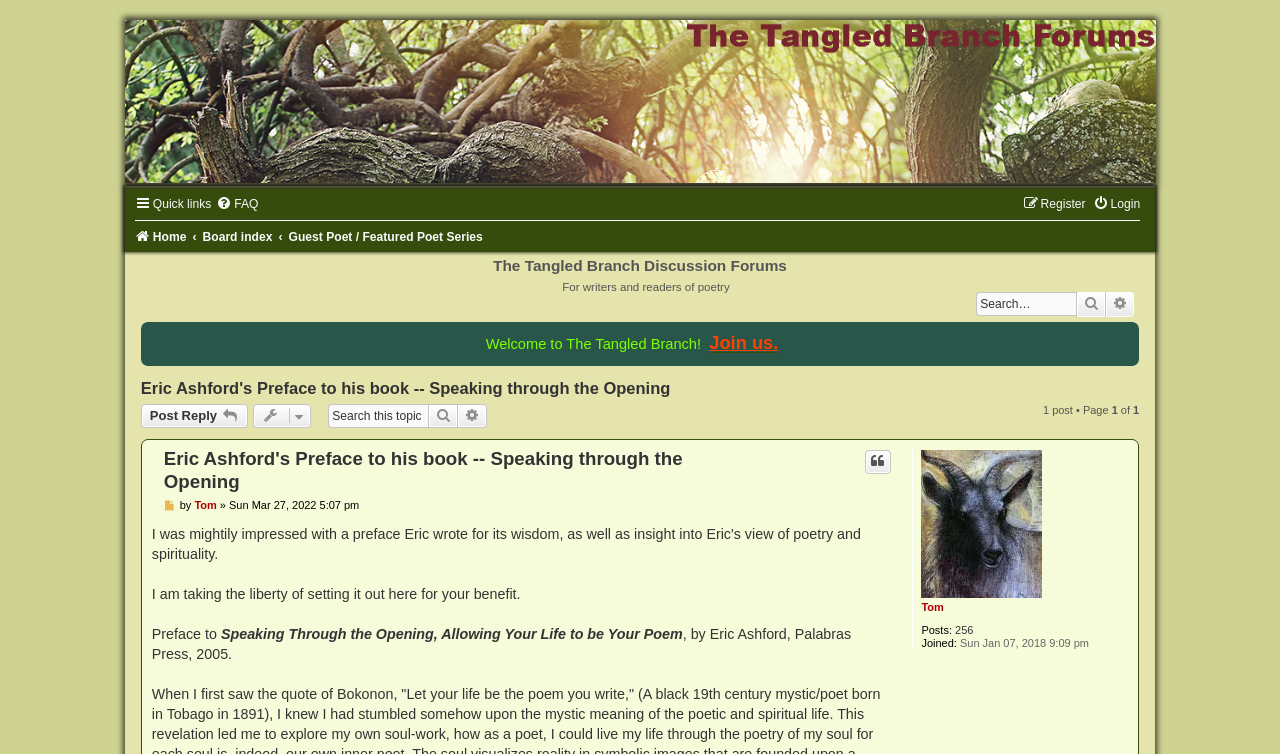What is the purpose of the 'Search this topic…' box?
Please use the image to provide a one-word or short phrase answer.

To search within the topic